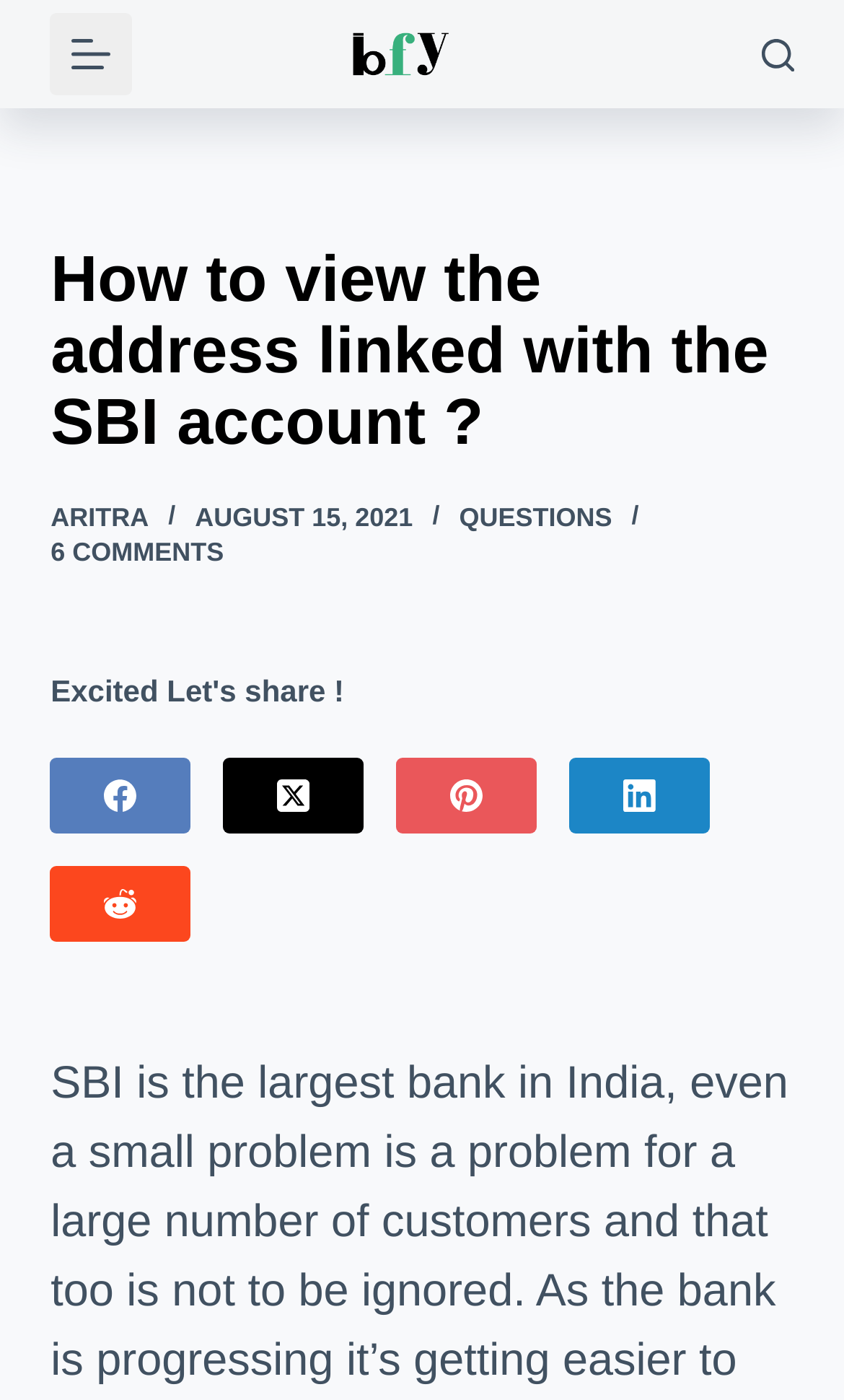Locate the bounding box coordinates of the clickable area to execute the instruction: "Read the article 'How to view the address linked with the SBI account?'". Provide the coordinates as four float numbers between 0 and 1, represented as [left, top, right, bottom].

[0.06, 0.175, 0.94, 0.328]